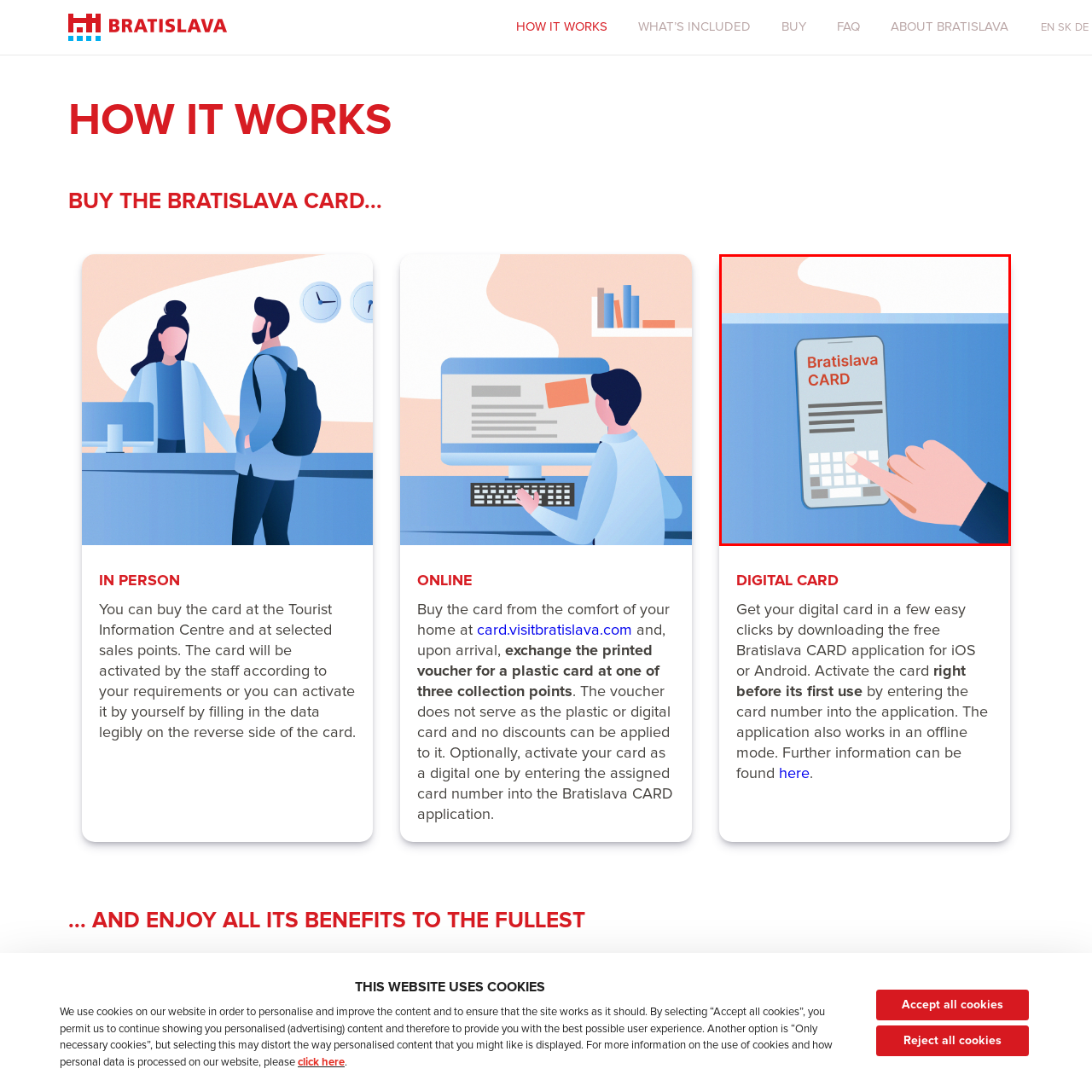What is the significance of the bold red letters?  
Focus on the image bordered by the red line and provide a detailed answer that is thoroughly based on the image's contents.

The bold red letters 'Bratislava CARD' on the phone's screen indicate the significance of the digital card as a travel tool, drawing the user's attention to its importance and functionality.